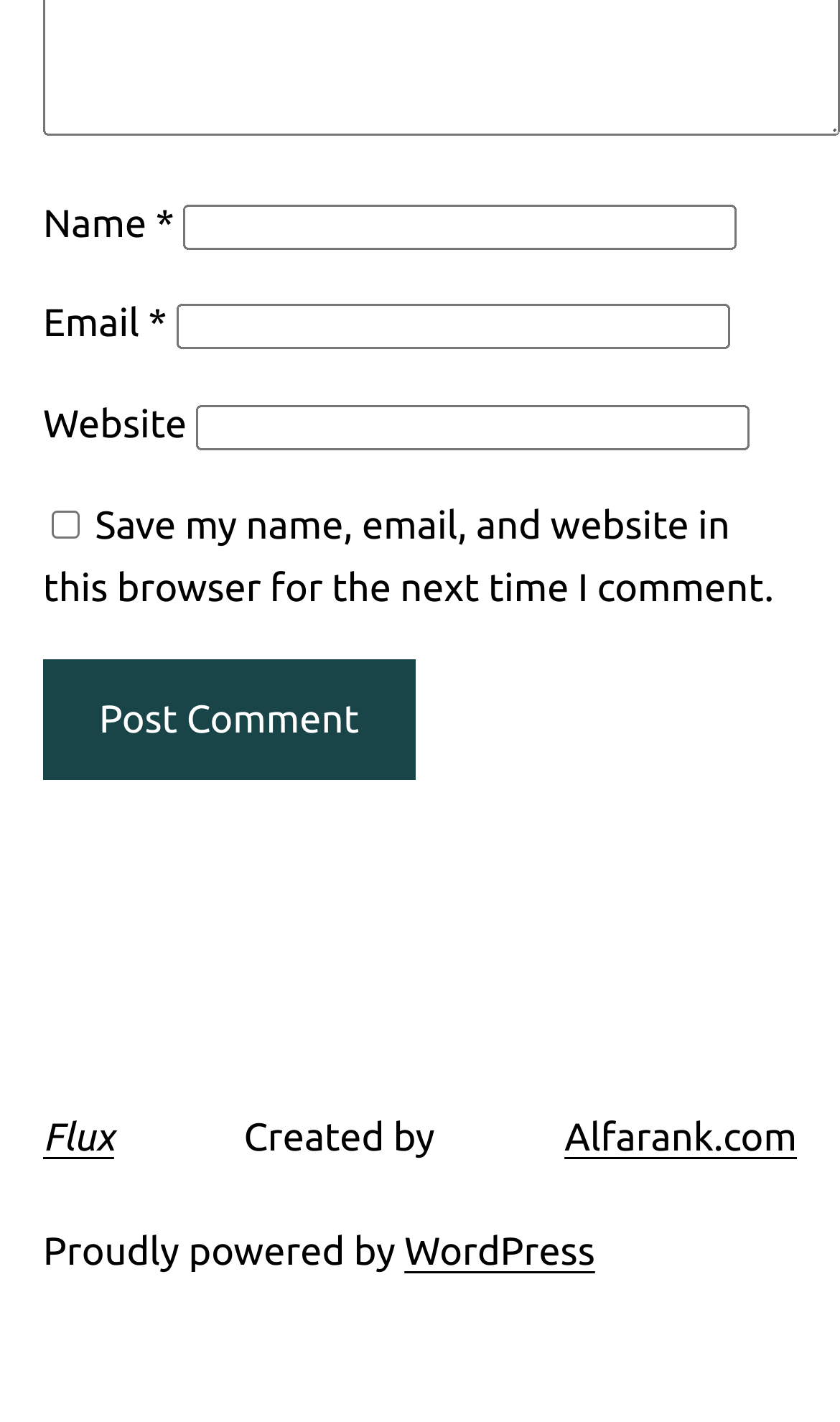Using the description: "parent_node: Email * aria-describedby="email-notes" name="email"", determine the UI element's bounding box coordinates. Ensure the coordinates are in the format of four float numbers between 0 and 1, i.e., [left, top, right, bottom].

[0.209, 0.214, 0.868, 0.246]